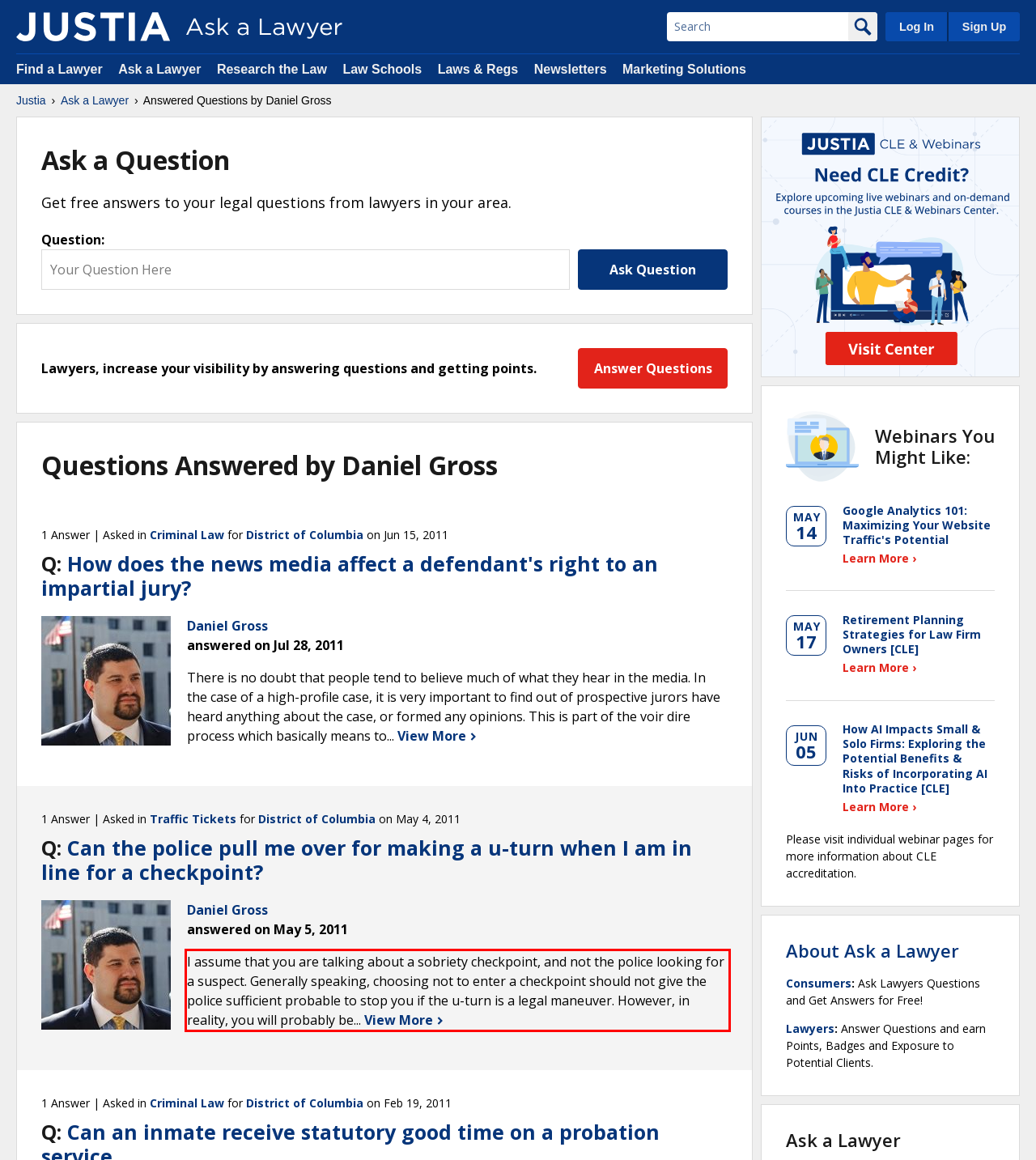Please look at the webpage screenshot and extract the text enclosed by the red bounding box.

I assume that you are talking about a sobriety checkpoint, and not the police looking for a suspect. Generally speaking, choosing not to enter a checkpoint should not give the police sufficient probable to stop you if the u-turn is a legal maneuver. However, in reality, you will probably be... View More